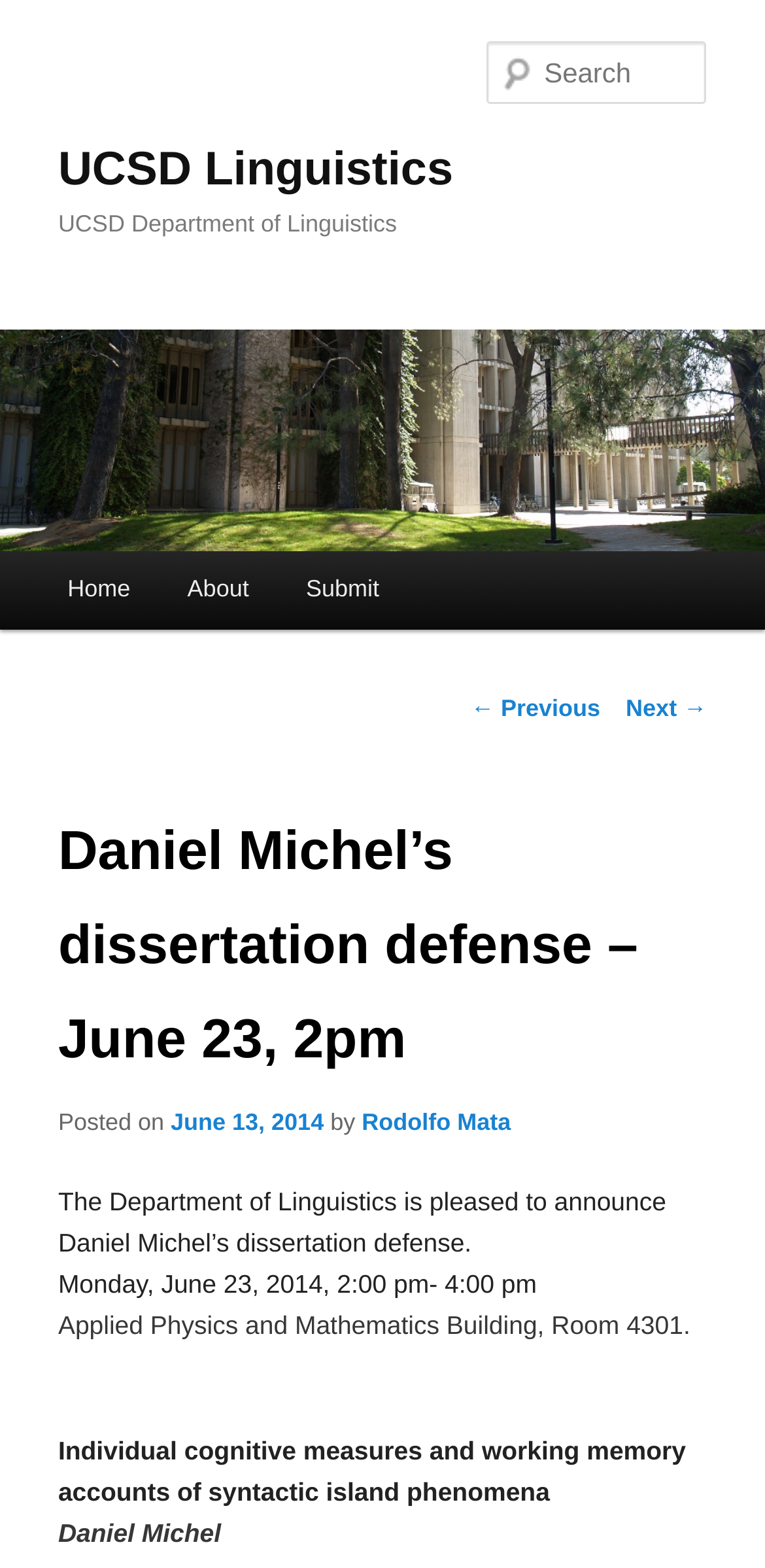Find the bounding box coordinates of the area to click in order to follow the instruction: "View the UCSD Linguistics page".

[0.076, 0.091, 0.592, 0.125]